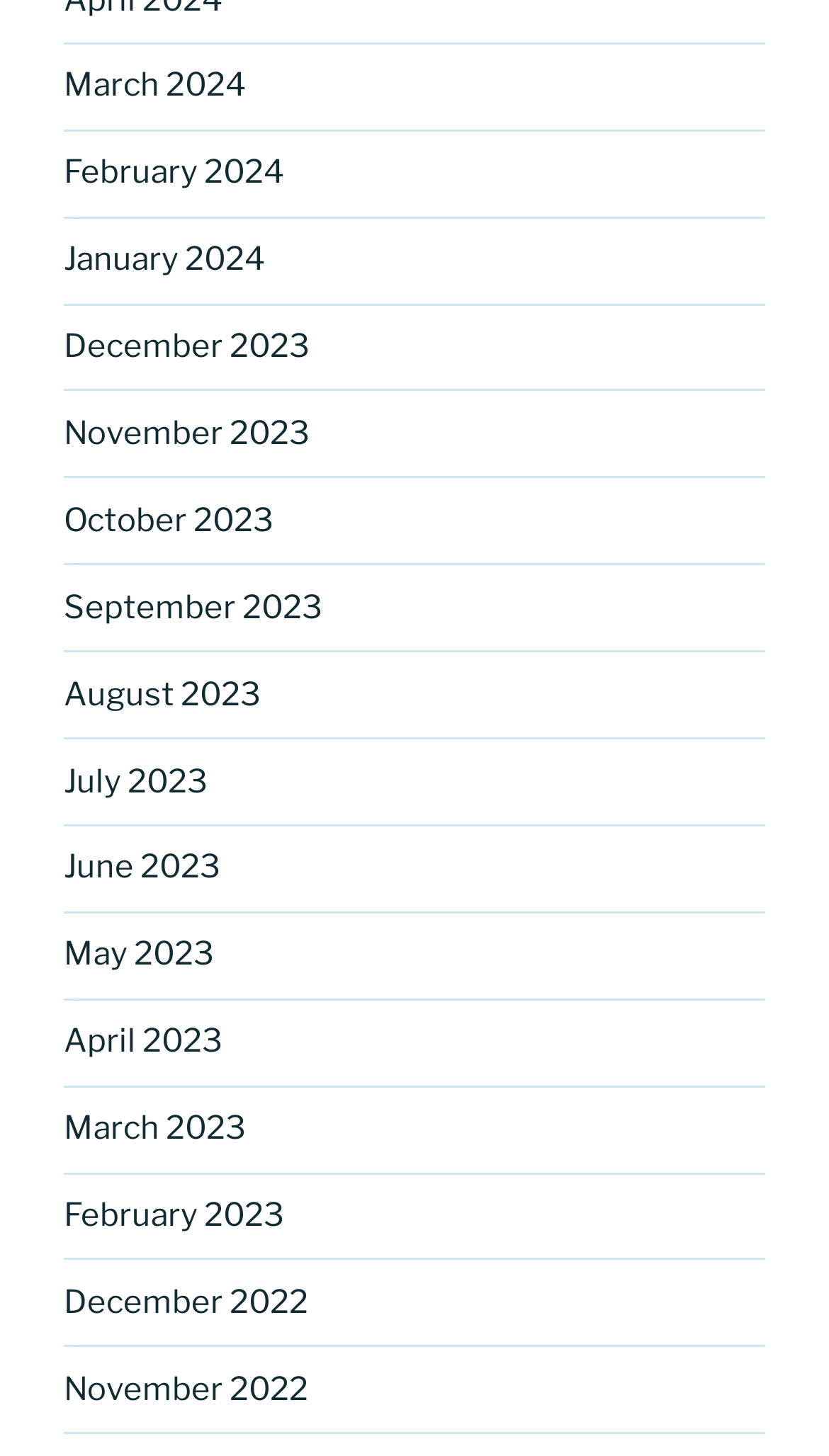Find the bounding box coordinates of the element you need to click on to perform this action: 'access December 2023'. The coordinates should be represented by four float values between 0 and 1, in the format [left, top, right, bottom].

[0.077, 0.225, 0.374, 0.251]